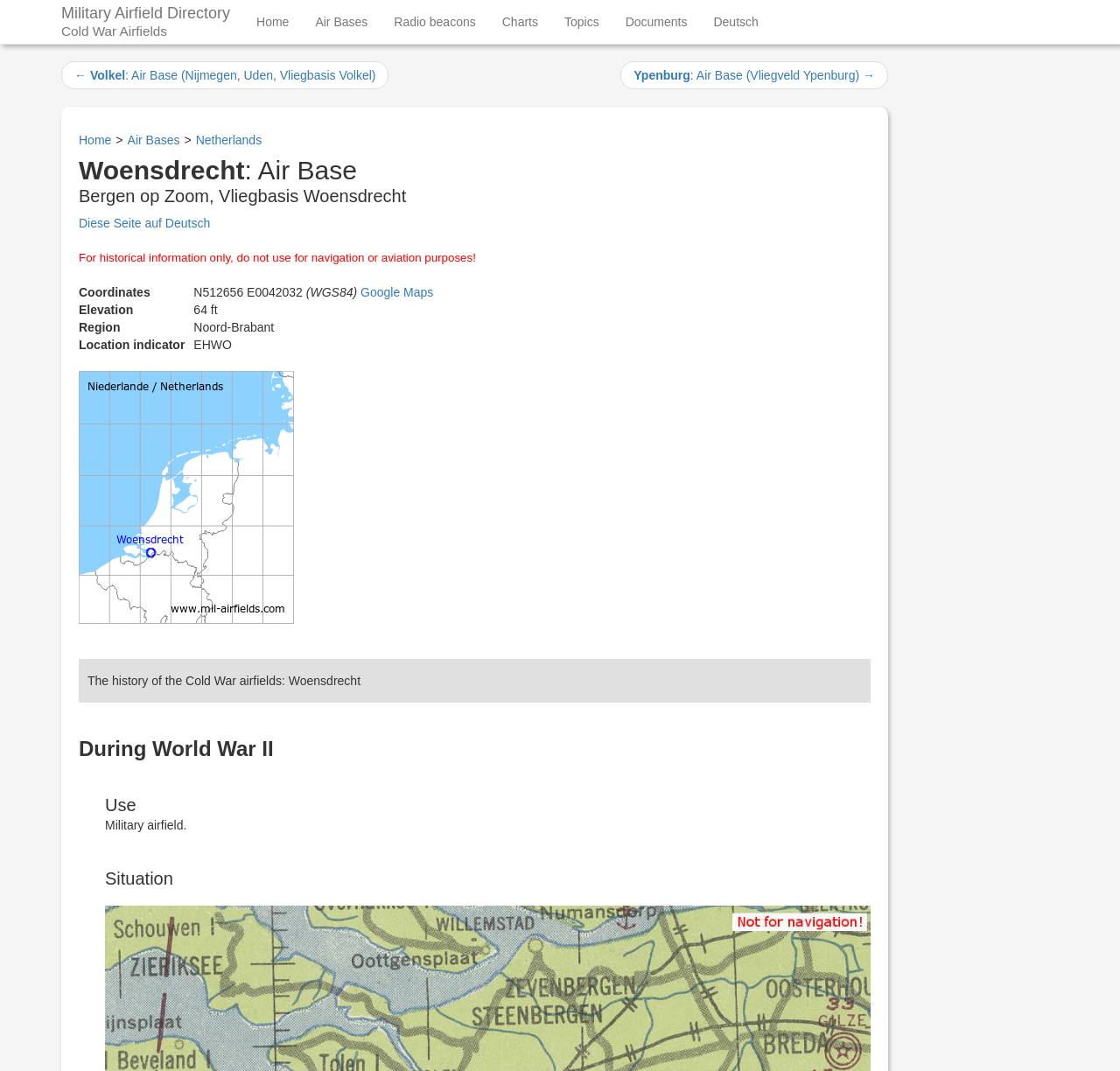Mark the bounding box of the element that matches the following description: "Diese Seite auf Deutsch".

[0.07, 0.202, 0.188, 0.215]